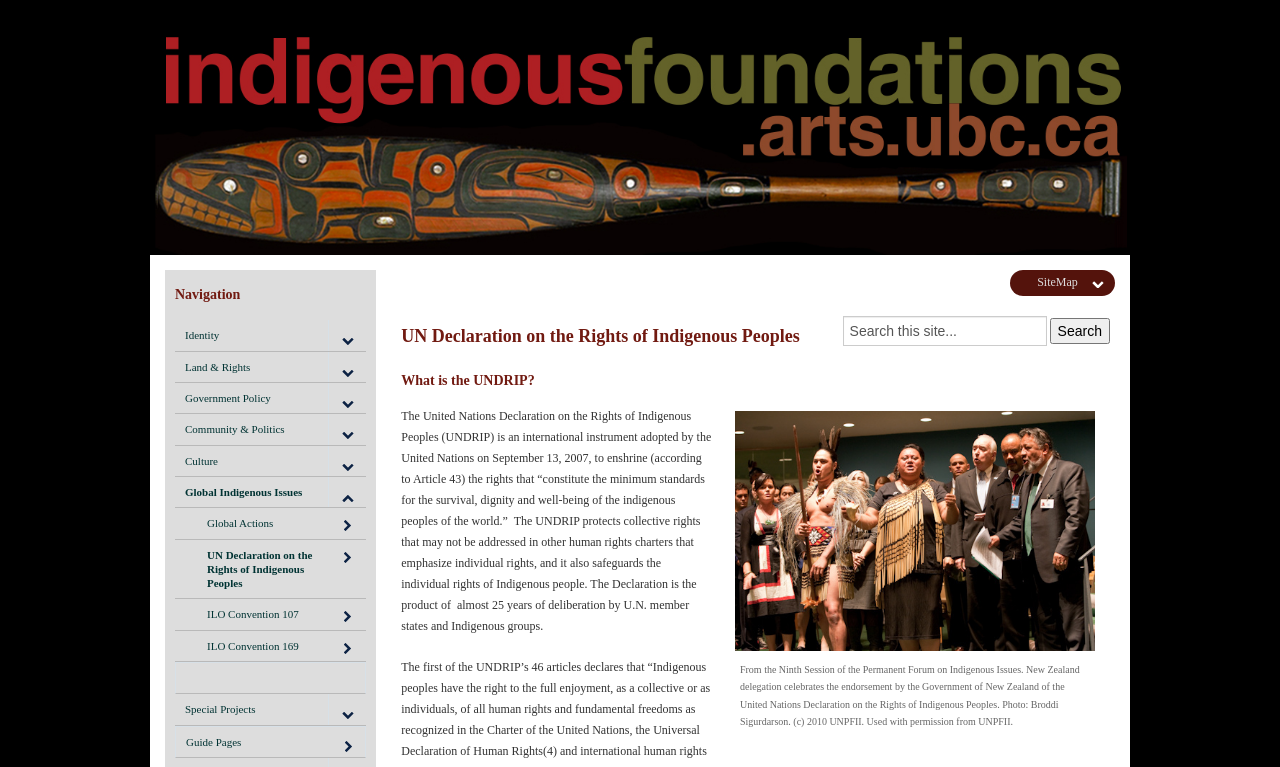Identify the coordinates of the bounding box for the element that must be clicked to accomplish the instruction: "Search this site".

[0.658, 0.413, 0.818, 0.452]